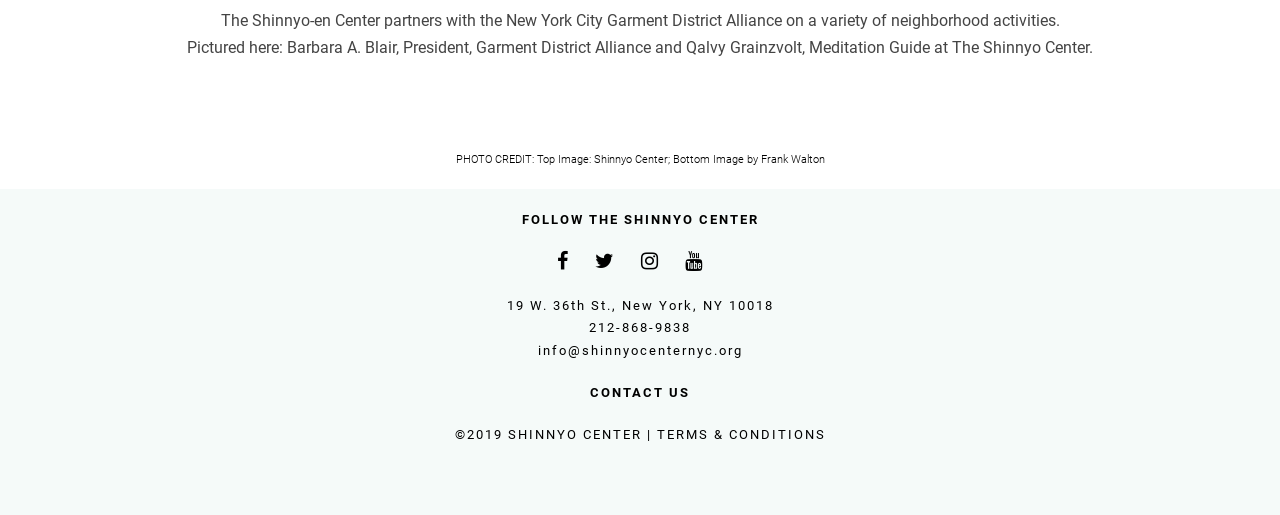Please find the bounding box for the following UI element description. Provide the coordinates in (top-left x, top-left y, bottom-right x, bottom-right y) format, with values between 0 and 1: TERMS & CONDITIONS

[0.513, 0.829, 0.645, 0.858]